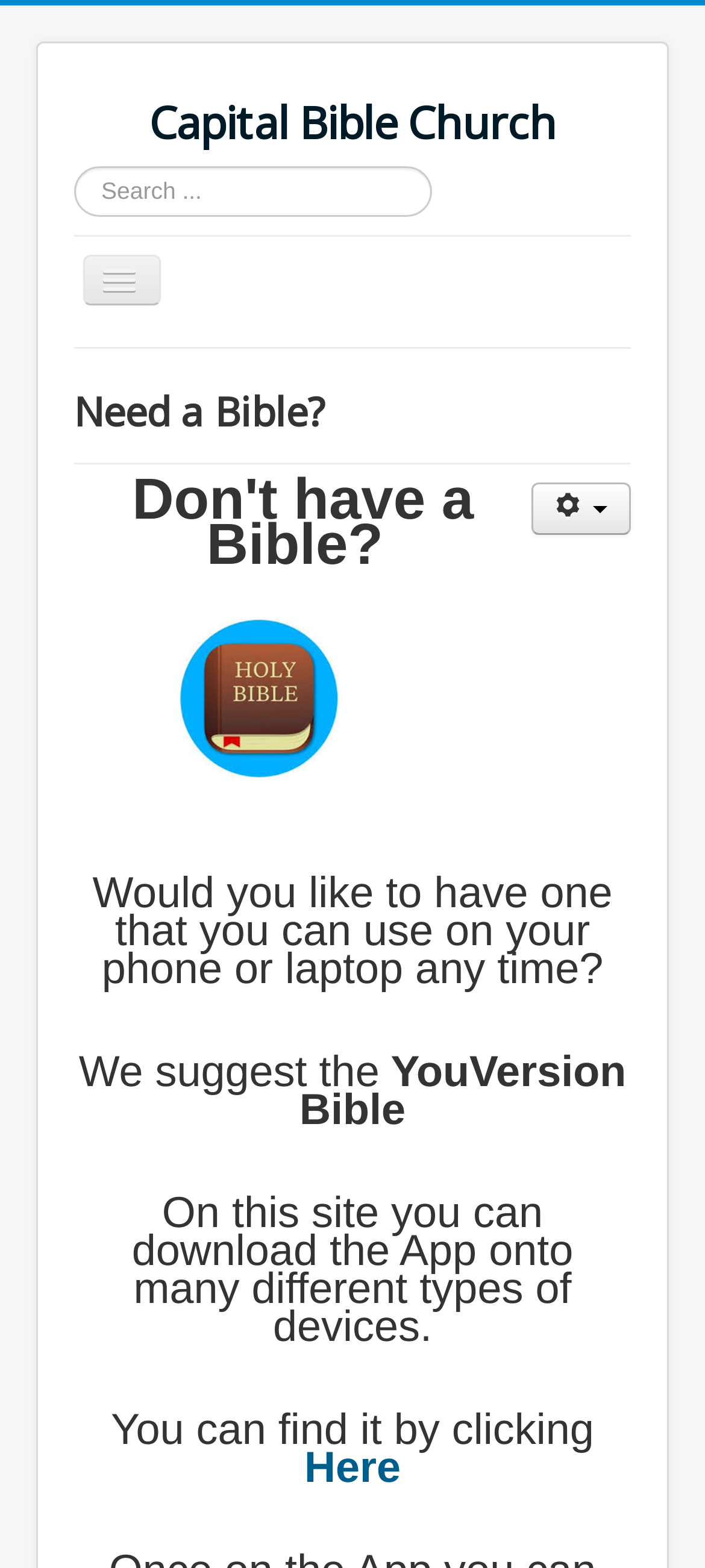Determine the bounding box of the UI component based on this description: "Clothing & Accessories". The bounding box coordinates should be four float values between 0 and 1, i.e., [left, top, right, bottom].

None